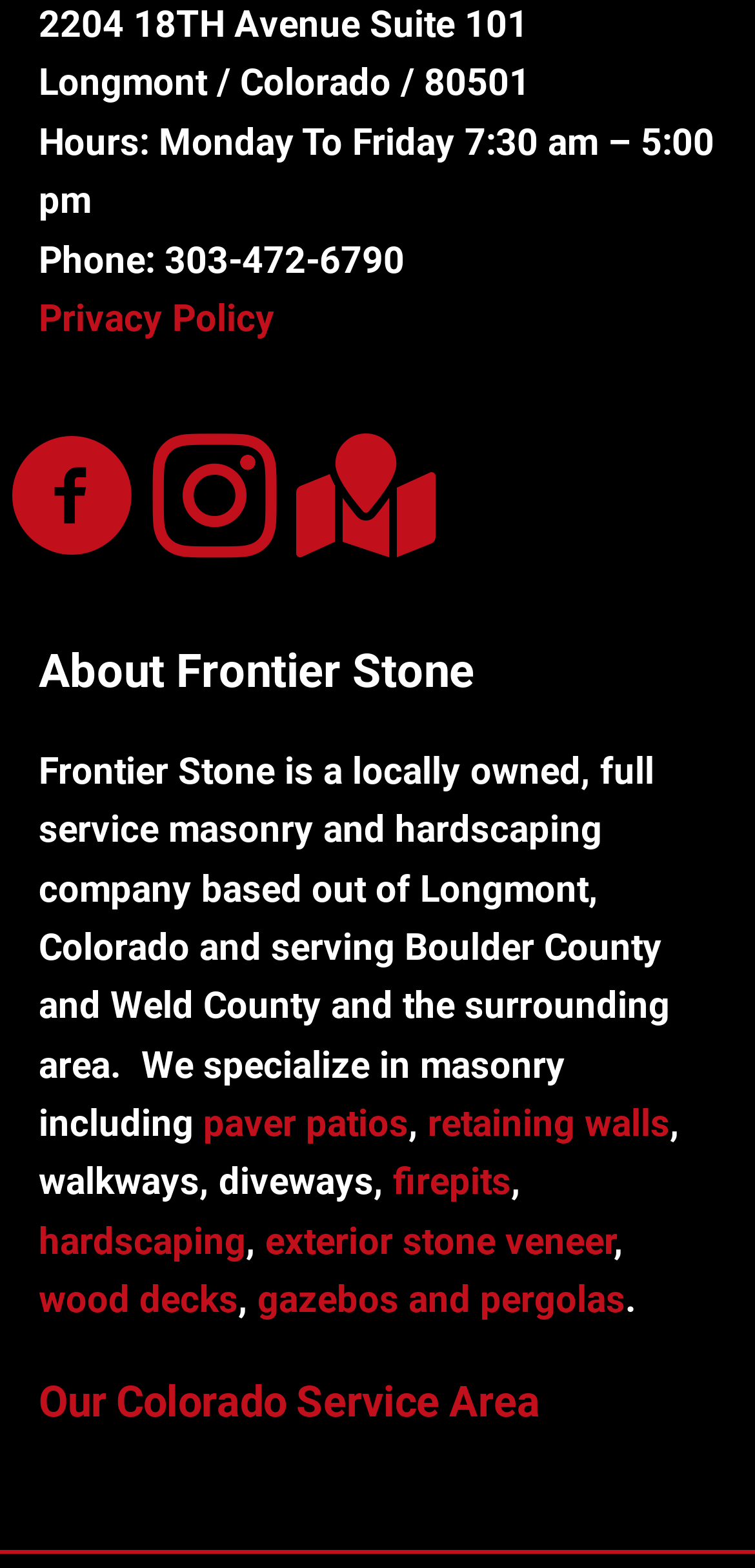Based on the element description parent_node: Gulf Breeze Contact Info:, identify the bounding box of the UI element in the given webpage screenshot. The coordinates should be in the format (top-left x, top-left y, bottom-right x, bottom-right y) and must be between 0 and 1.

None